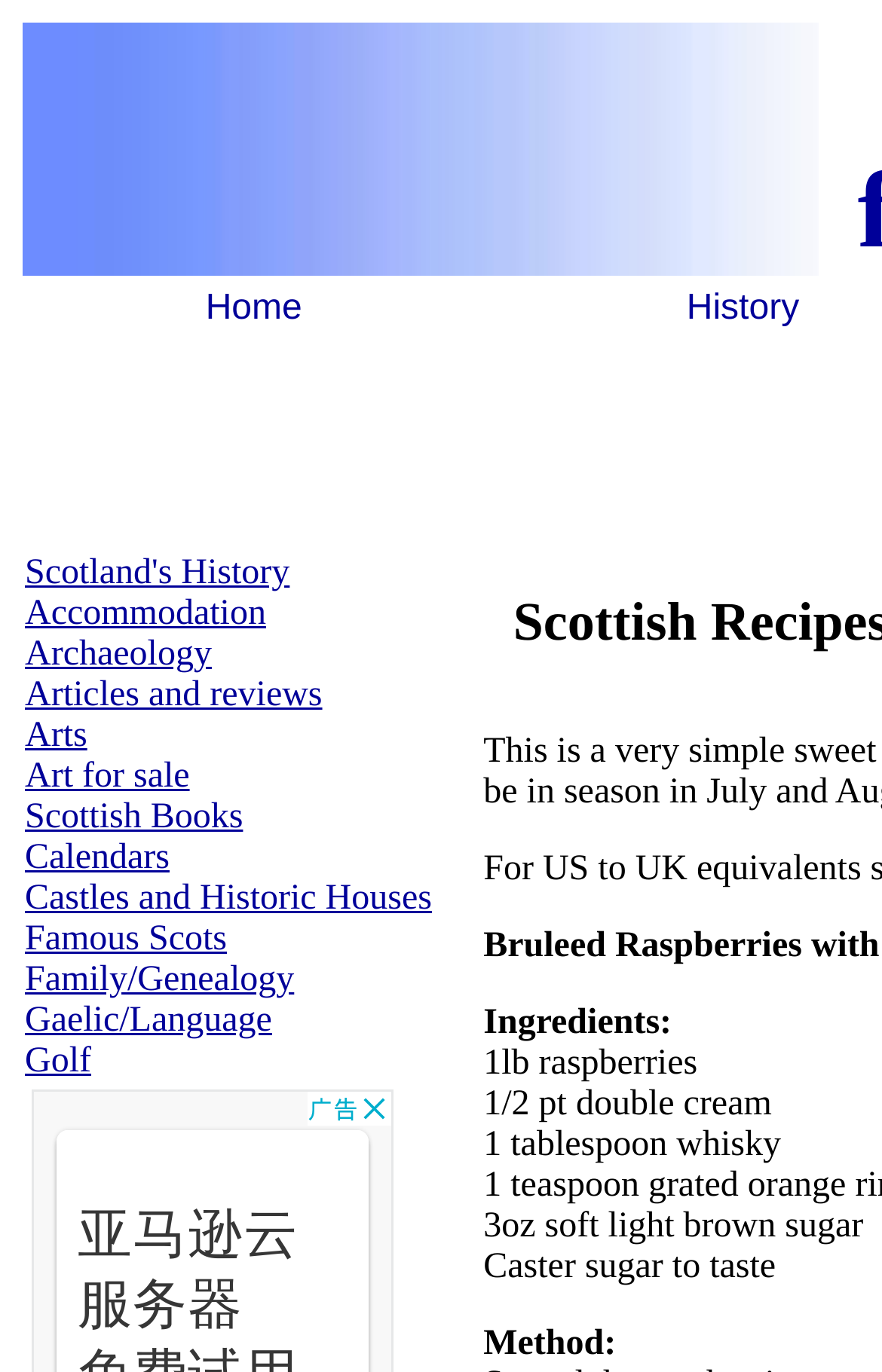Provide the bounding box coordinates of the HTML element this sentence describes: "Famous Scots". The bounding box coordinates consist of four float numbers between 0 and 1, i.e., [left, top, right, bottom].

[0.028, 0.671, 0.257, 0.699]